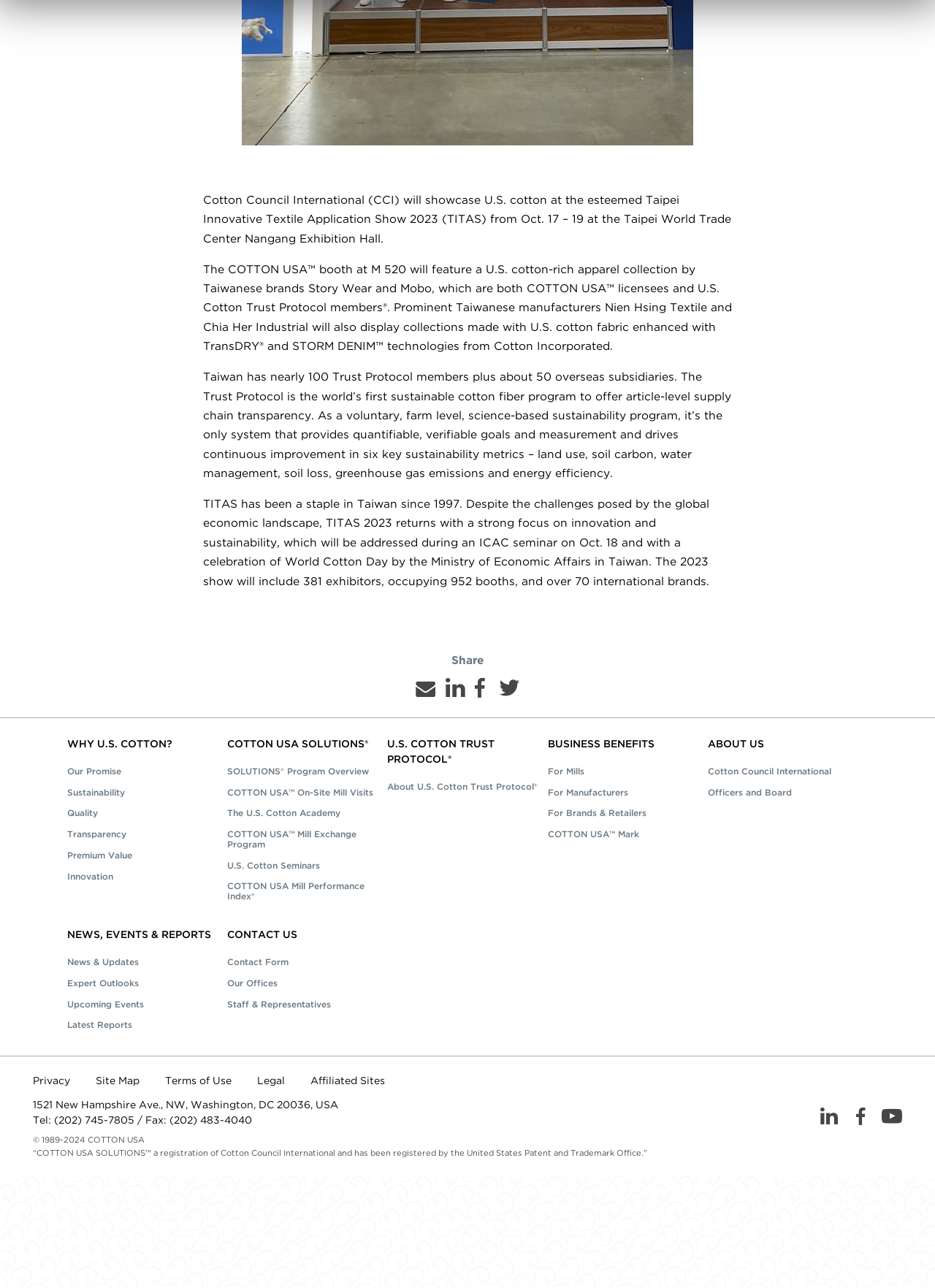Provide the bounding box coordinates of the HTML element described by the text: "For Manufacturers". The coordinates should be in the format [left, top, right, bottom] with values between 0 and 1.

[0.586, 0.611, 0.753, 0.619]